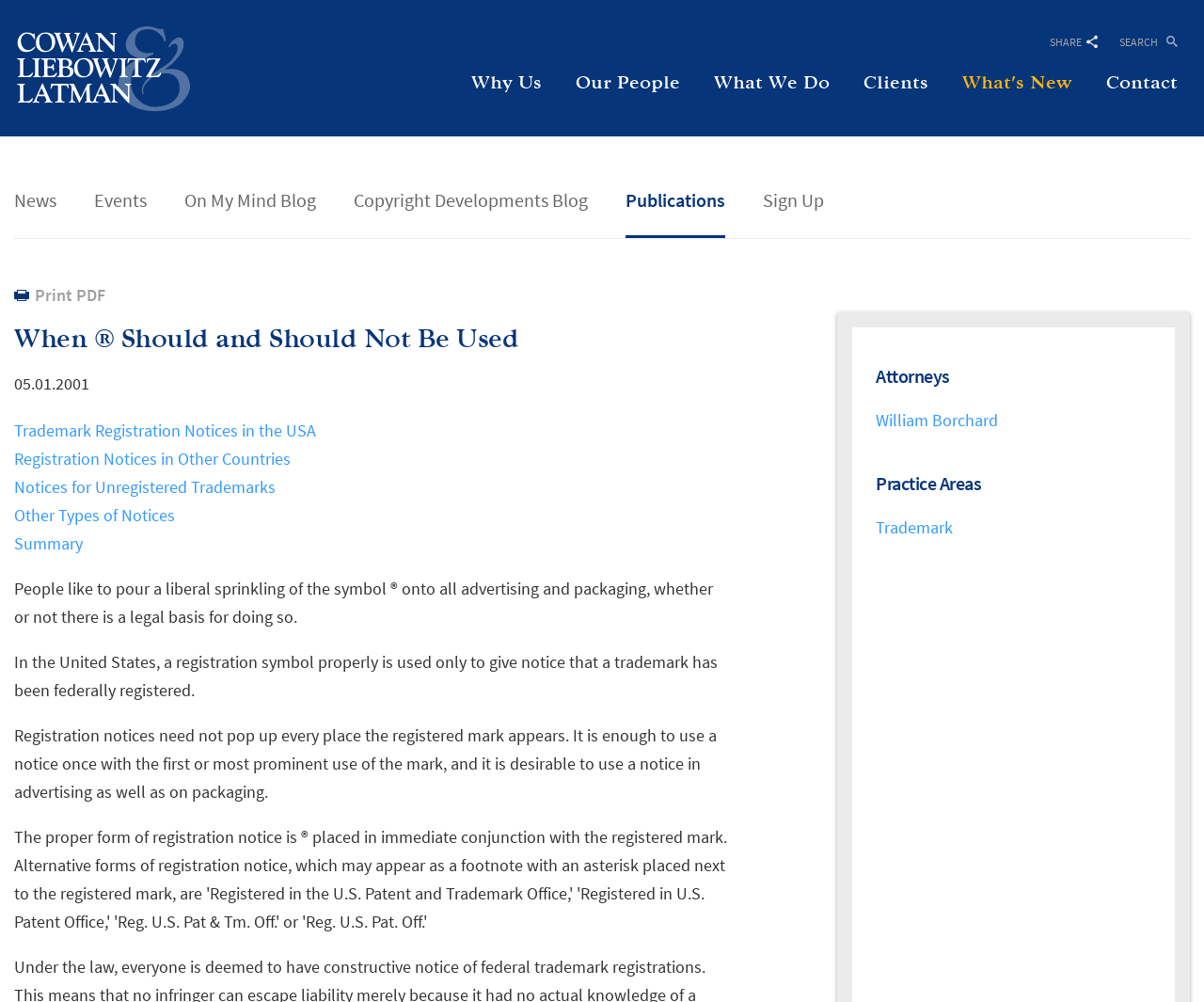Produce a meticulous description of the webpage.

The webpage appears to be a law firm's webpage, specifically discussing the use of the registered trademark symbol ®. At the top left, there is a logo and a link to "Cowan, Liebowitz & Latman". On the top right, there are links to "SEARCH" and "SHARE Share to Social Media" with a corresponding image.

Below the top section, there is a navigation menu with links to "News", "Events", "On My Mind Blog", "Copyright Developments Blog", "Publications", and "Sign Up". The "Sign Up" link also has a "Print PDF" option.

The main content of the webpage starts with a heading "When ® Should and Should Not Be Used". Below the heading, there is a date "05.01.2001" and several links to related topics, including "Trademark Registration Notices in the USA", "Registration Notices in Other Countries", and "Notices for Unregistered Trademarks".

The main article discusses the proper use of the registered trademark symbol ®, stating that it should only be used to give notice that a trademark has been federally registered in the United States. The article also explains that registration notices do not need to appear every time the registered mark is used, but rather once with the first or most prominent use of the mark.

On the right side of the webpage, there are two sections. The top section has a heading "Attorneys" and lists a single attorney, "William Borchard". The bottom section has a heading "Practice Areas" and lists a single practice area, "Trademark".

At the top center of the webpage, there are links to "Why Us", "Our People", "What We Do", "Clients", "What's New", and "Contact".